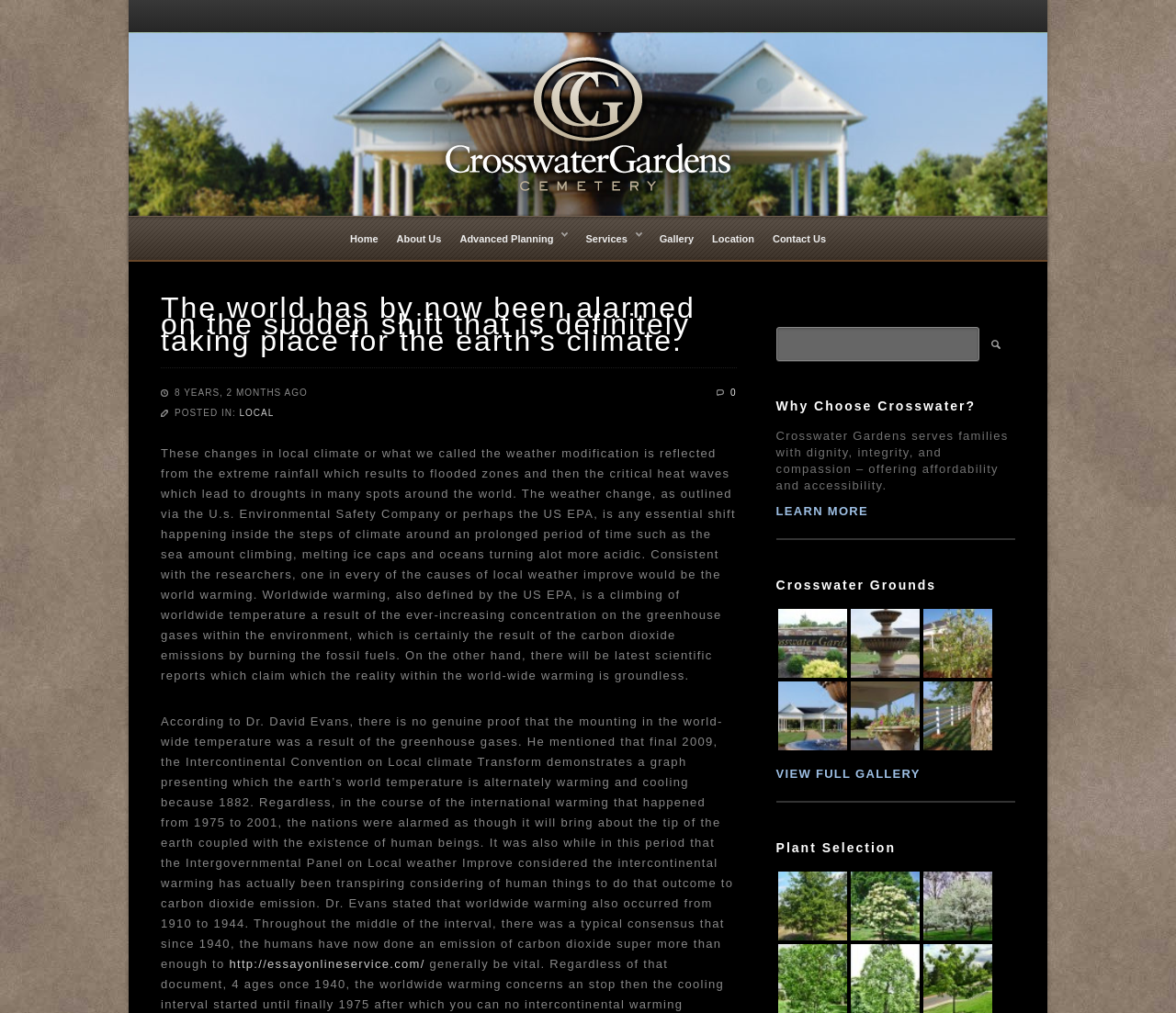What is shown in the gallery section of the webpage?
Based on the image, answer the question in a detailed manner.

I determined this answer by looking at the heading element that says 'Crosswater Grounds' and the link element that says 'VIEW FULL GALLERY'. This suggests that the gallery section of the webpage shows images of the Crosswater Gardens grounds.